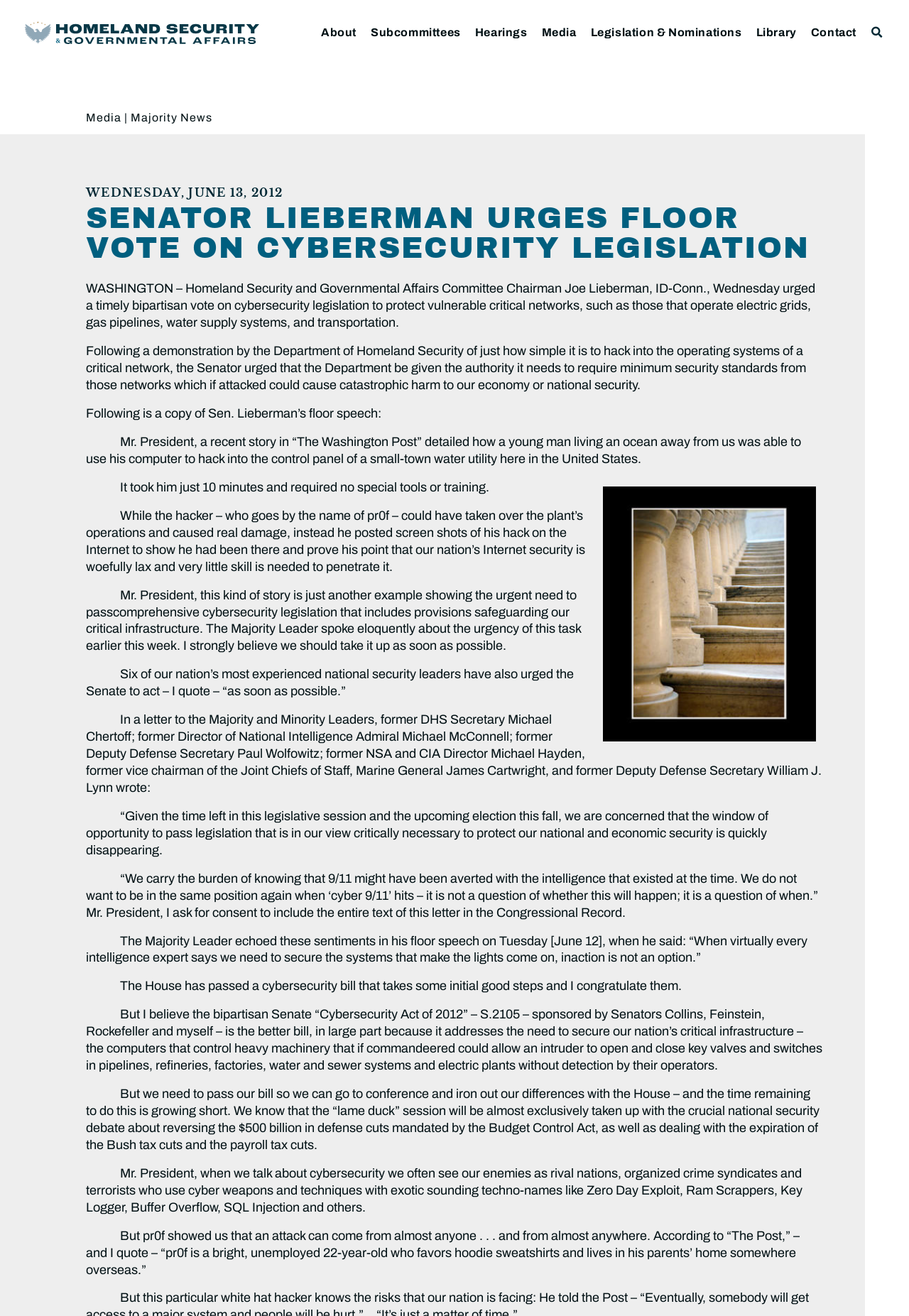Find the bounding box coordinates of the element to click in order to complete the given instruction: "Search for something."

None